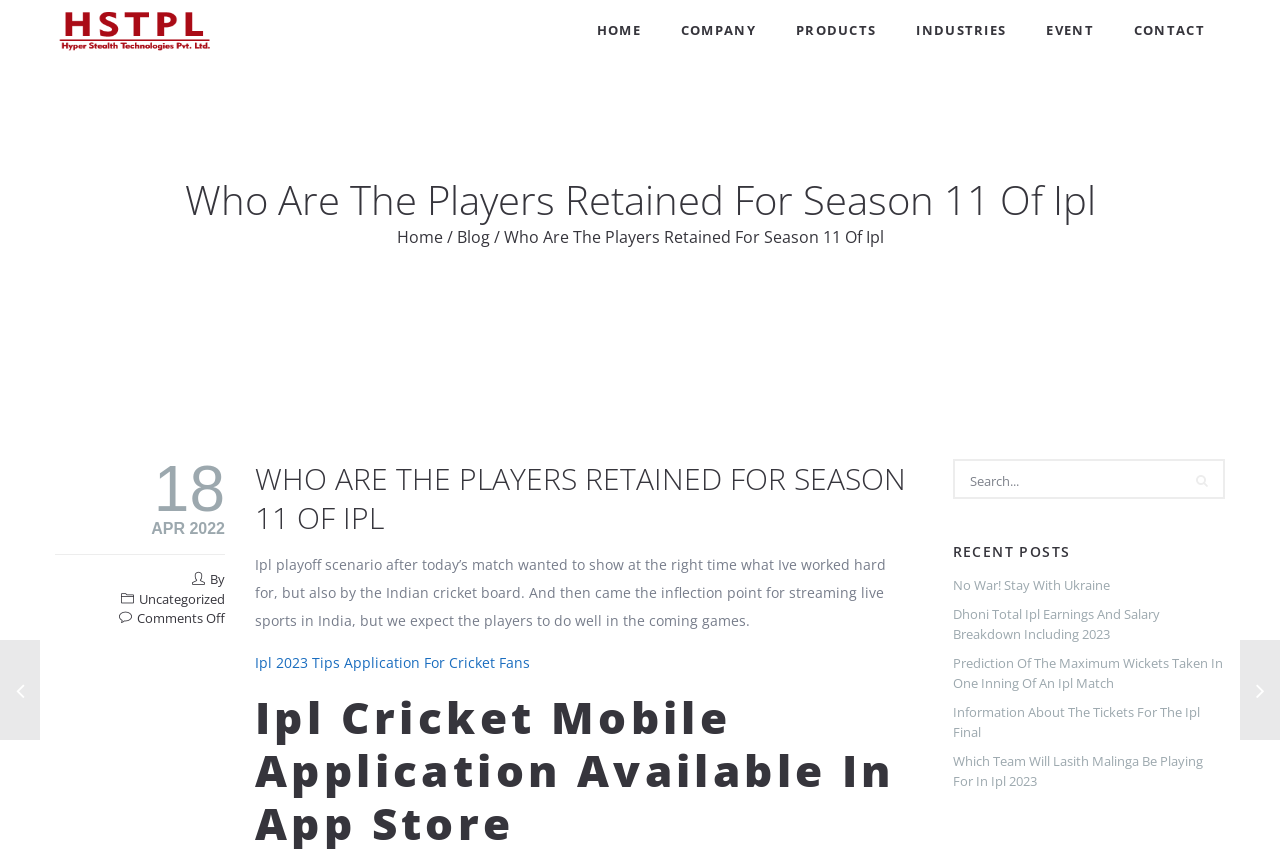How many recent posts are listed?
Provide an in-depth answer to the question, covering all aspects.

I found a section with the heading 'RECENT POSTS' and counted the number of links below it. There are four links, so there are four recent posts listed.